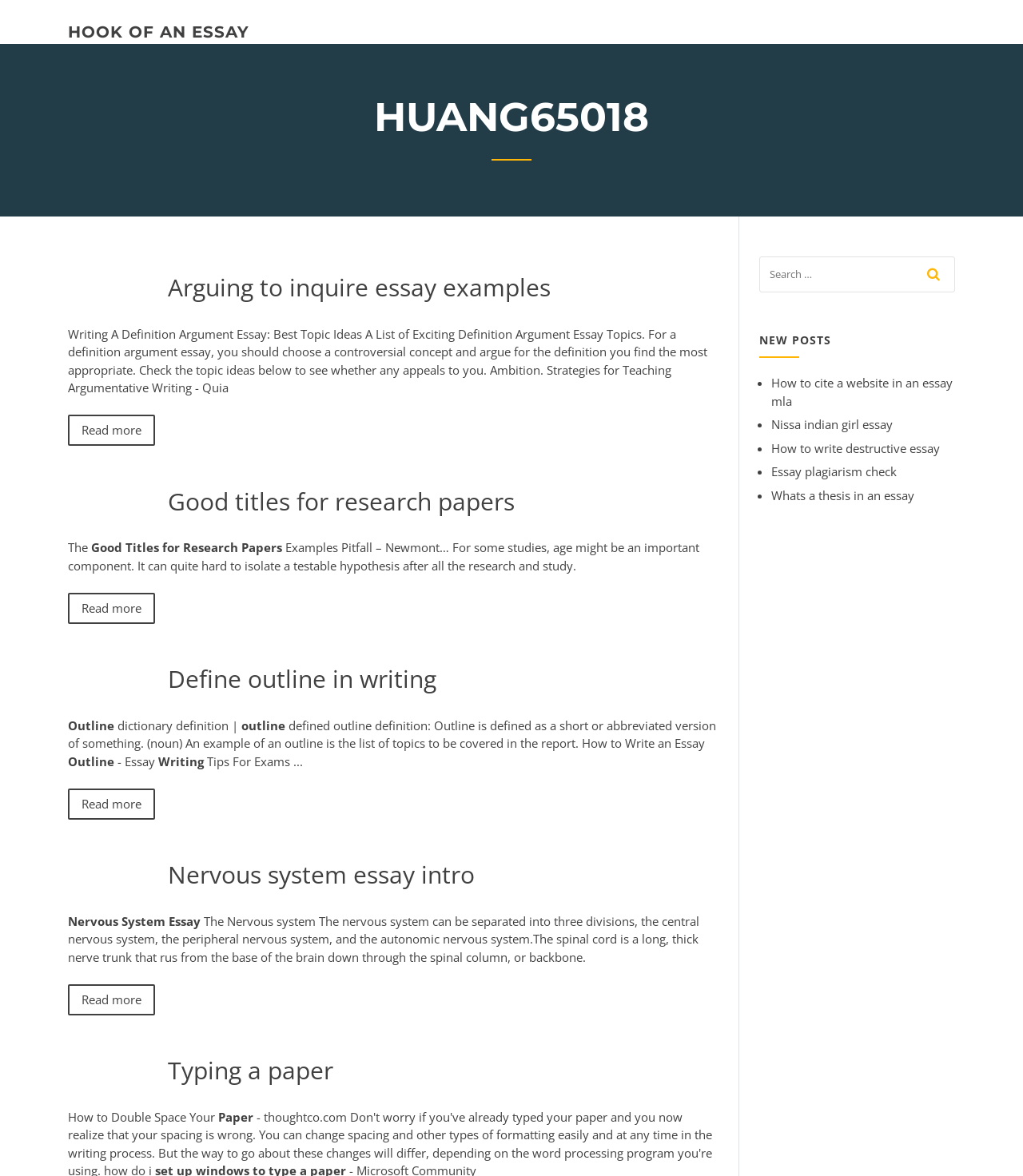Identify the bounding box coordinates for the element you need to click to achieve the following task: "Check out the post 'How to cite a website in an essay mla'". Provide the bounding box coordinates as four float numbers between 0 and 1, in the form [left, top, right, bottom].

[0.754, 0.319, 0.931, 0.347]